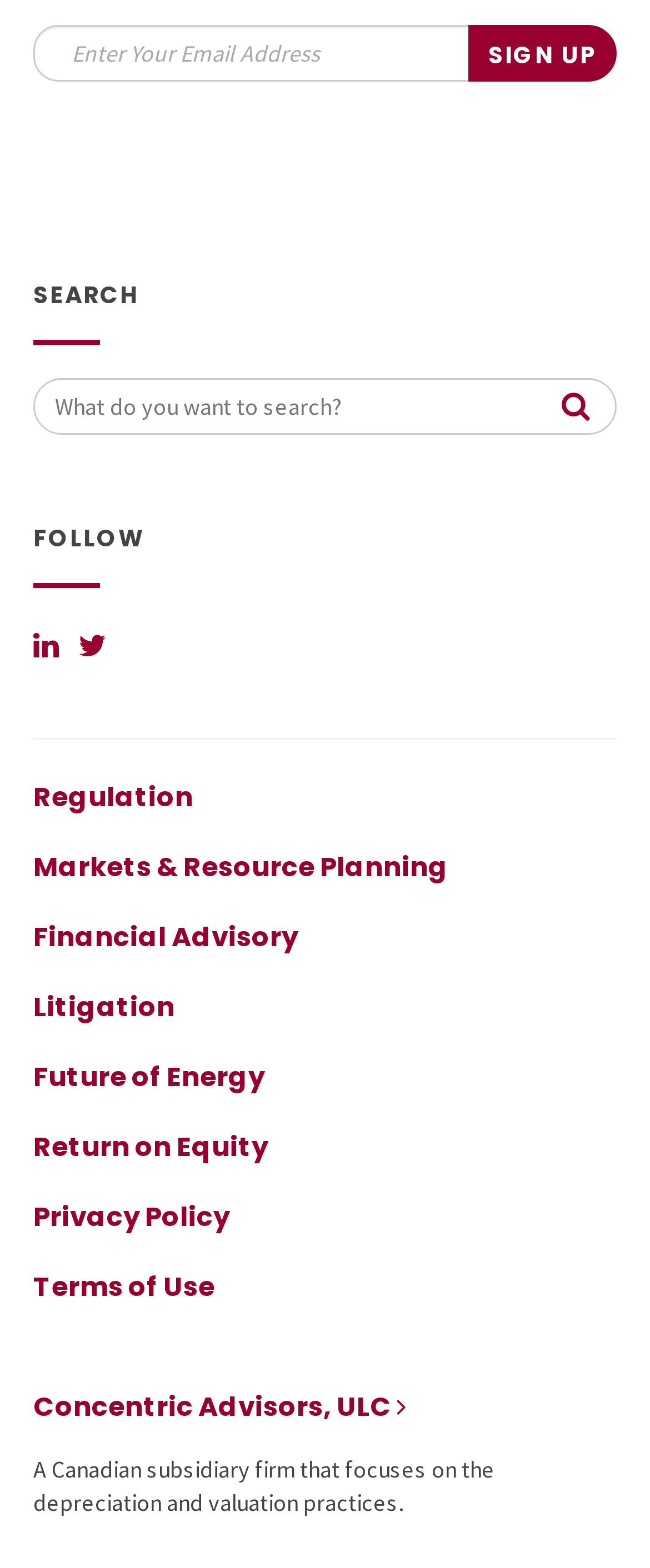Identify the bounding box coordinates of the part that should be clicked to carry out this instruction: "Sign up for an account".

[0.721, 0.016, 0.949, 0.053]